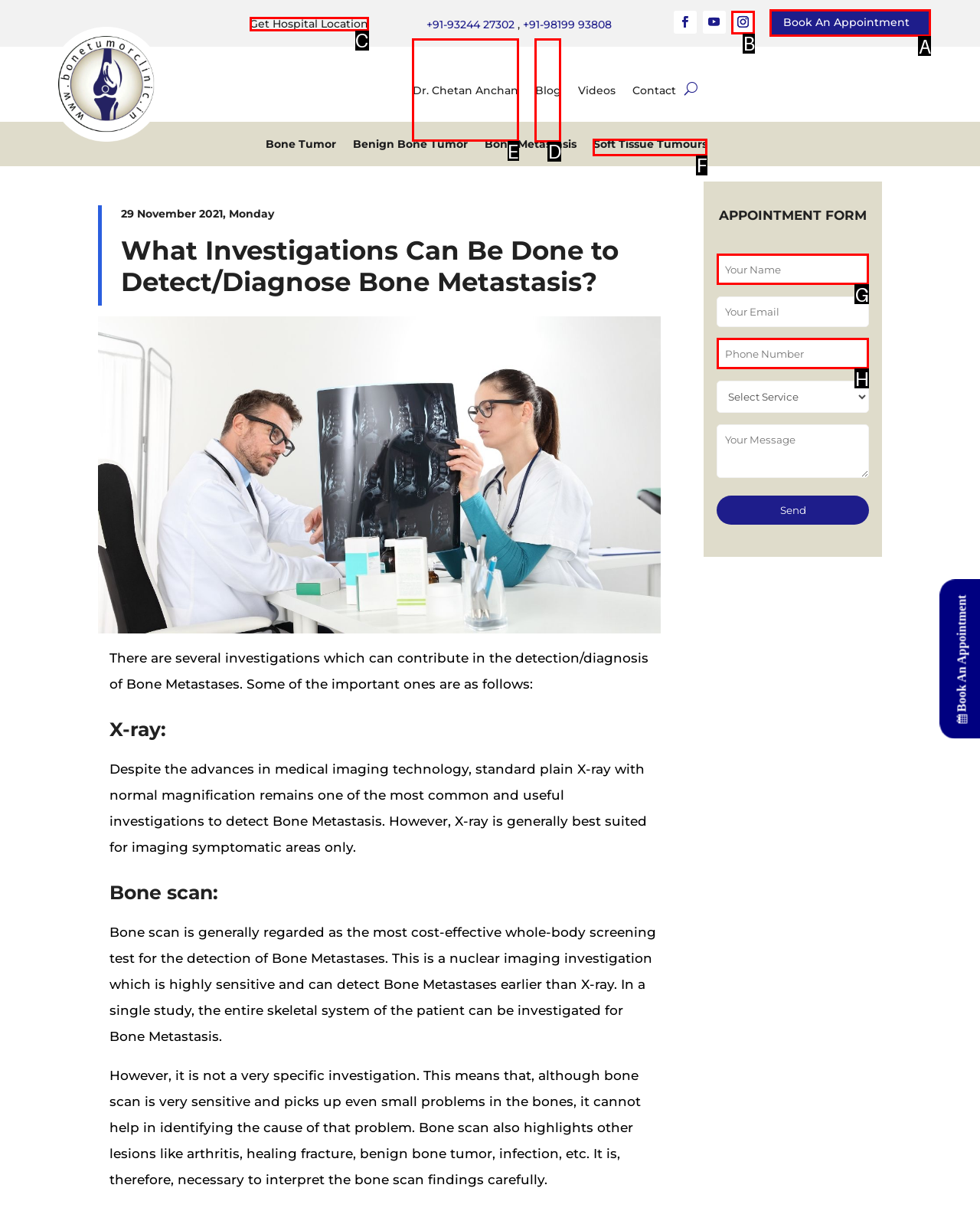What option should I click on to execute the task: Click the 'Dr. Chetan Anchan' link? Give the letter from the available choices.

E